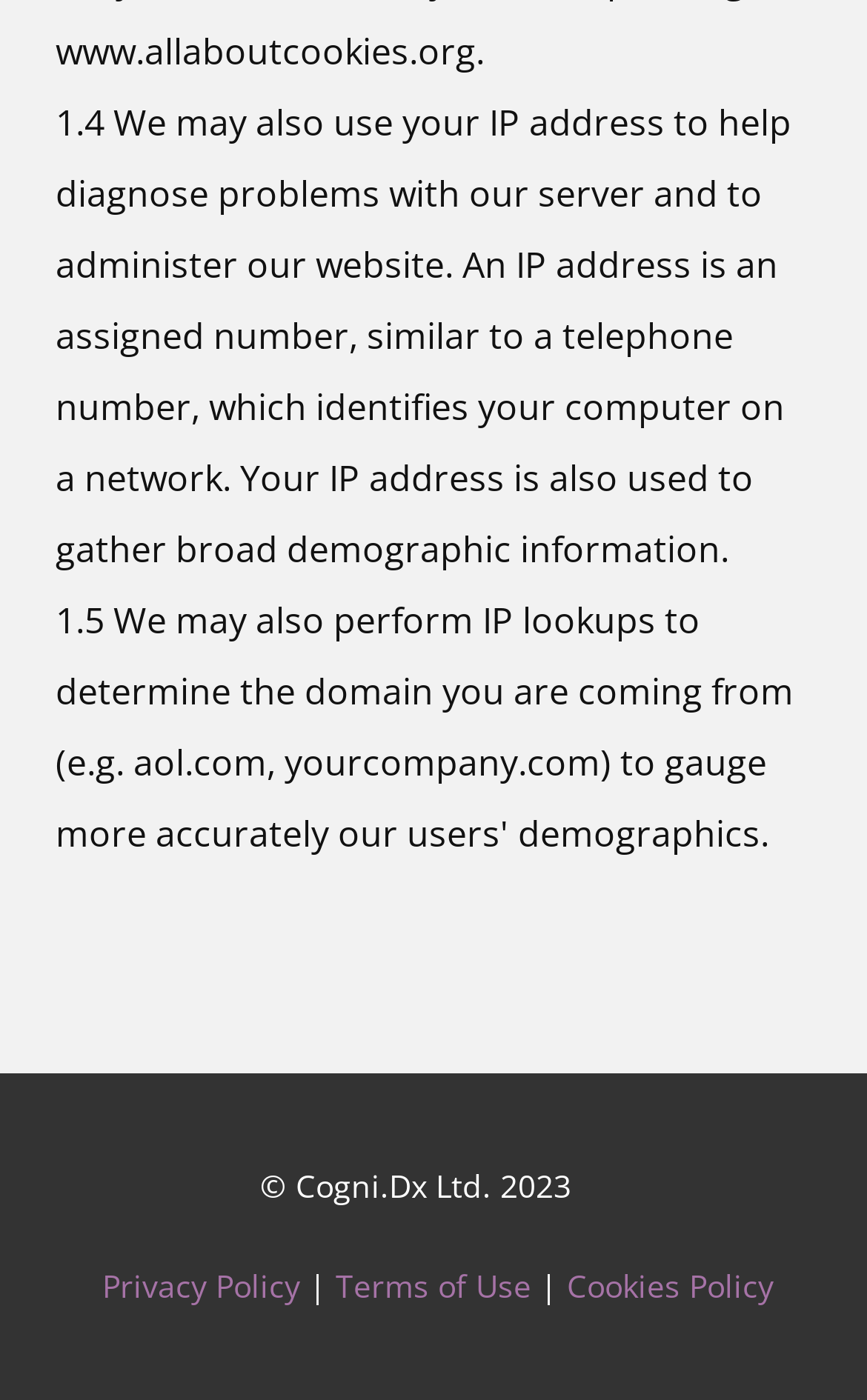Given the element description Privacy Policy, specify the bounding box coordinates of the corresponding UI element in the format (top-left x, top-left y, bottom-right x, bottom-right y). All values must be between 0 and 1.

[0.108, 0.868, 0.505, 0.933]